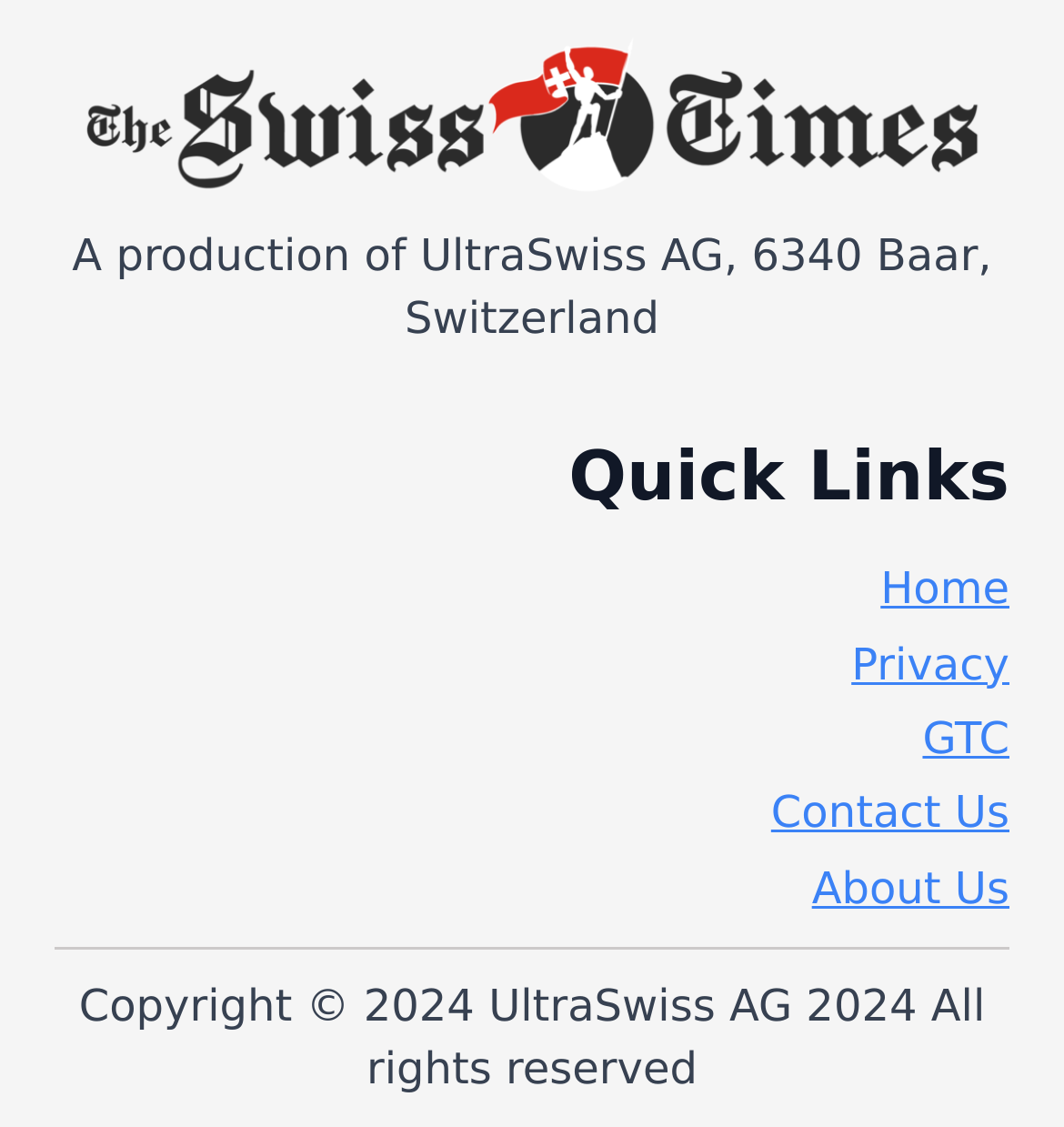Using the format (top-left x, top-left y, bottom-right x, bottom-right y), provide the bounding box coordinates for the described UI element. All values should be floating point numbers between 0 and 1: GTC

[0.867, 0.629, 0.949, 0.684]